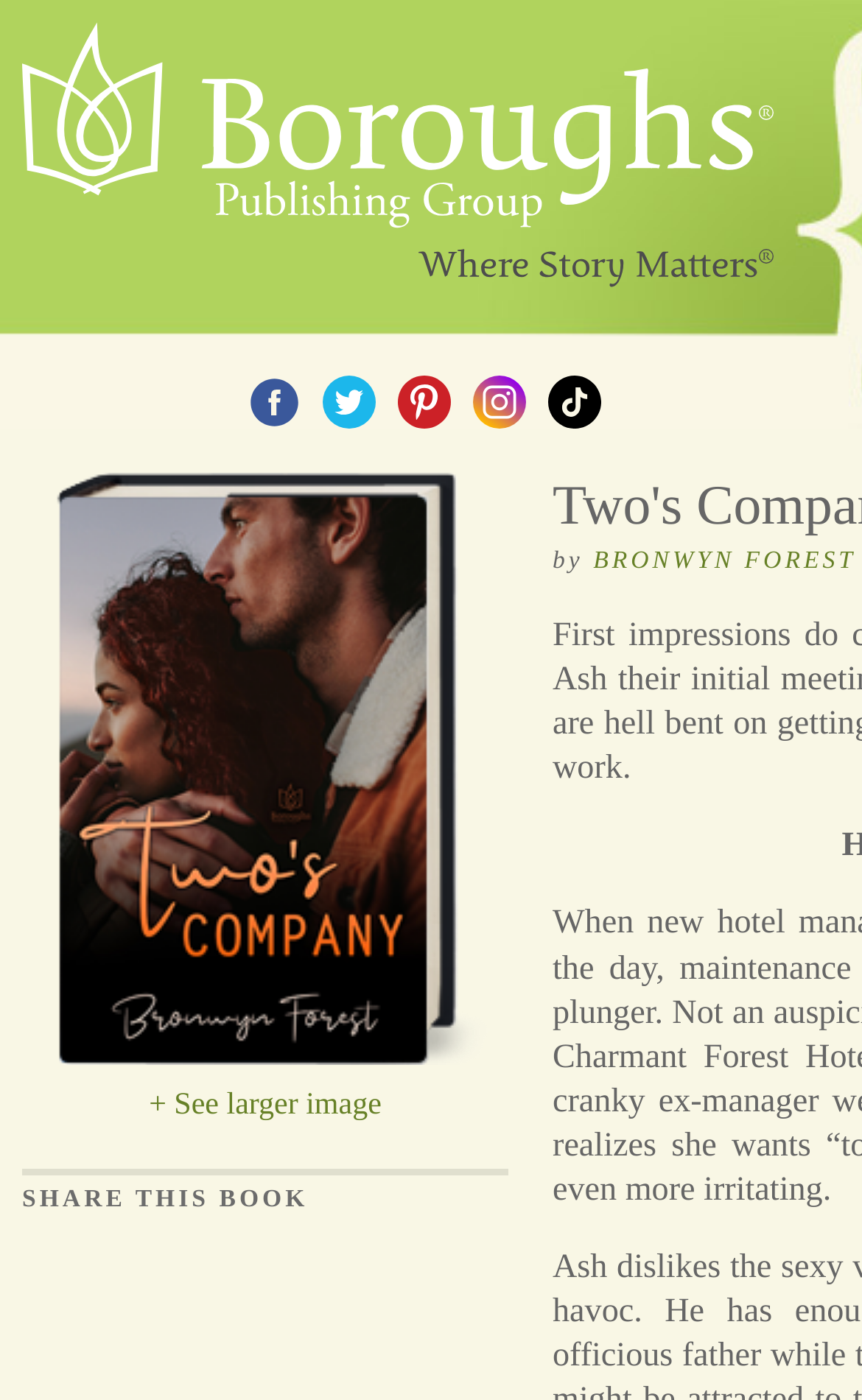Provide an in-depth caption for the elements present on the webpage.

The webpage appears to be a book page on the Boroughs Publishing Group website, specifically featuring the book "Two's Company" by Bronwyn Forest. 

At the top left corner, there are two links, "Skip to main content" and "Skip to navigation", followed by a "Home" link with a corresponding image. 

Below these links, there is a row of five links, each accompanied by an image, likely representing different book categories or genres. 

On the left side of the page, there is a complementary section that takes up most of the vertical space. Within this section, there is a link to the book title "Two's Company" with a corresponding image above it. Below the book title, there is a link to view a larger image of the book cover. 

The section also features a heading "SHARE THIS BOOK" and a text "by" followed by a link to the author's name, Bronwyn Forest.